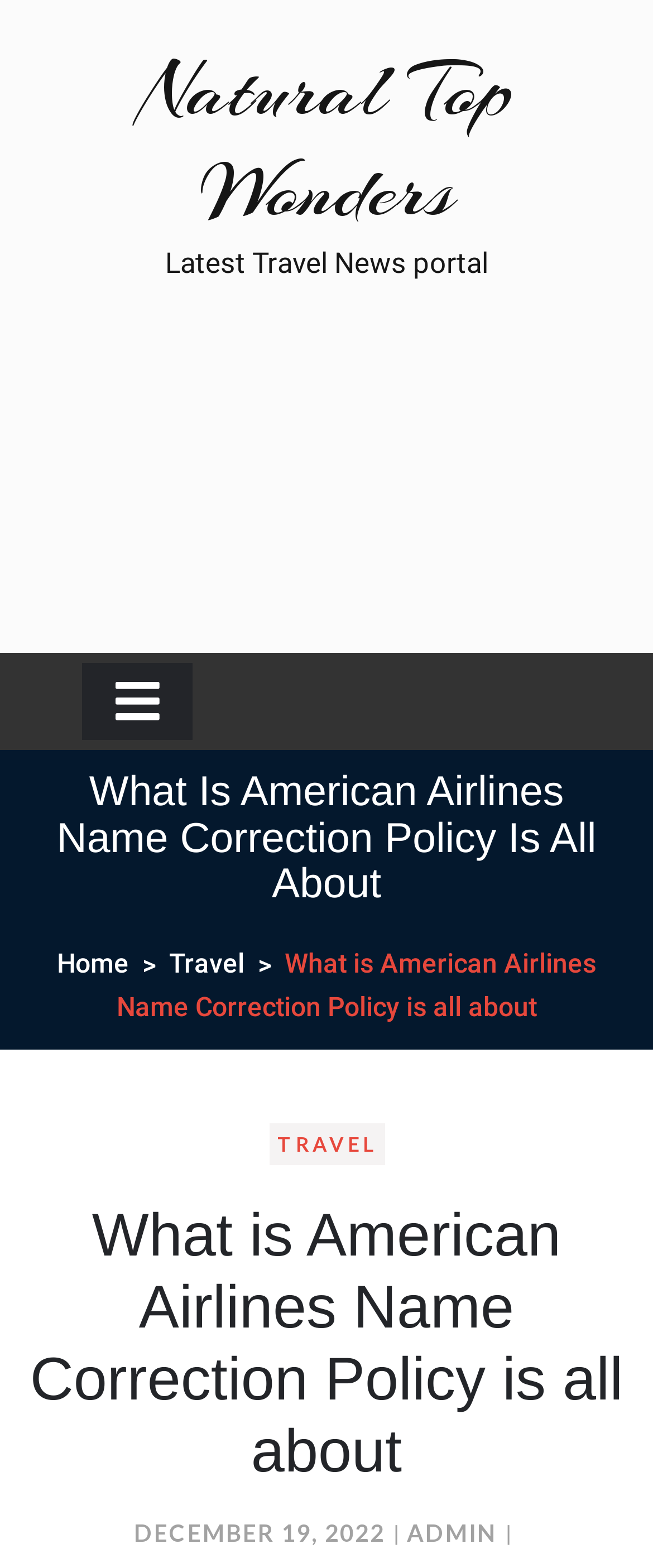Please specify the bounding box coordinates of the clickable region to carry out the following instruction: "View the post by 'ADMIN'". The coordinates should be four float numbers between 0 and 1, in the format [left, top, right, bottom].

[0.623, 0.969, 0.762, 0.987]